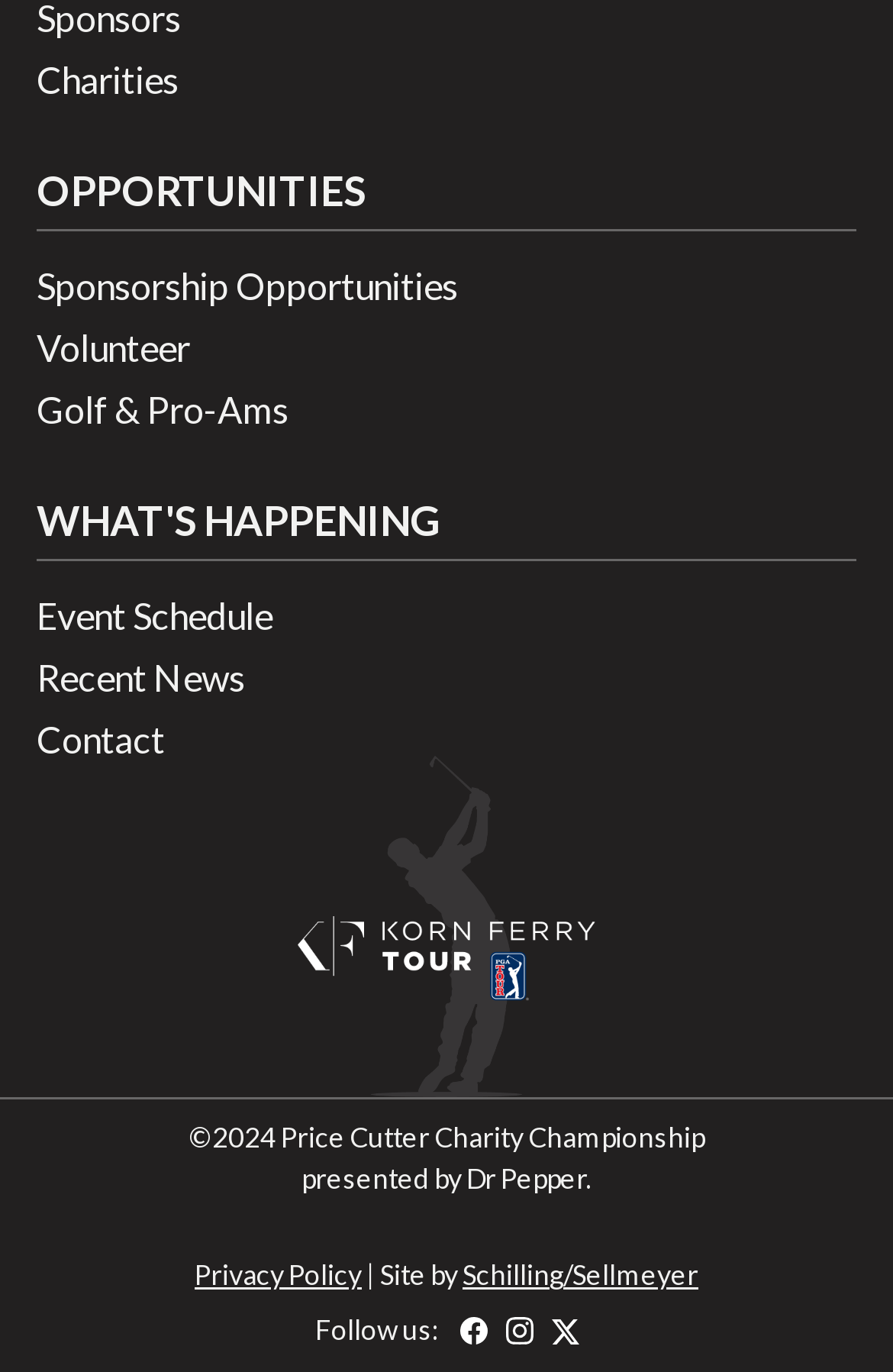Identify the bounding box coordinates of the region I need to click to complete this instruction: "Click on Charities".

[0.041, 0.038, 0.959, 0.078]